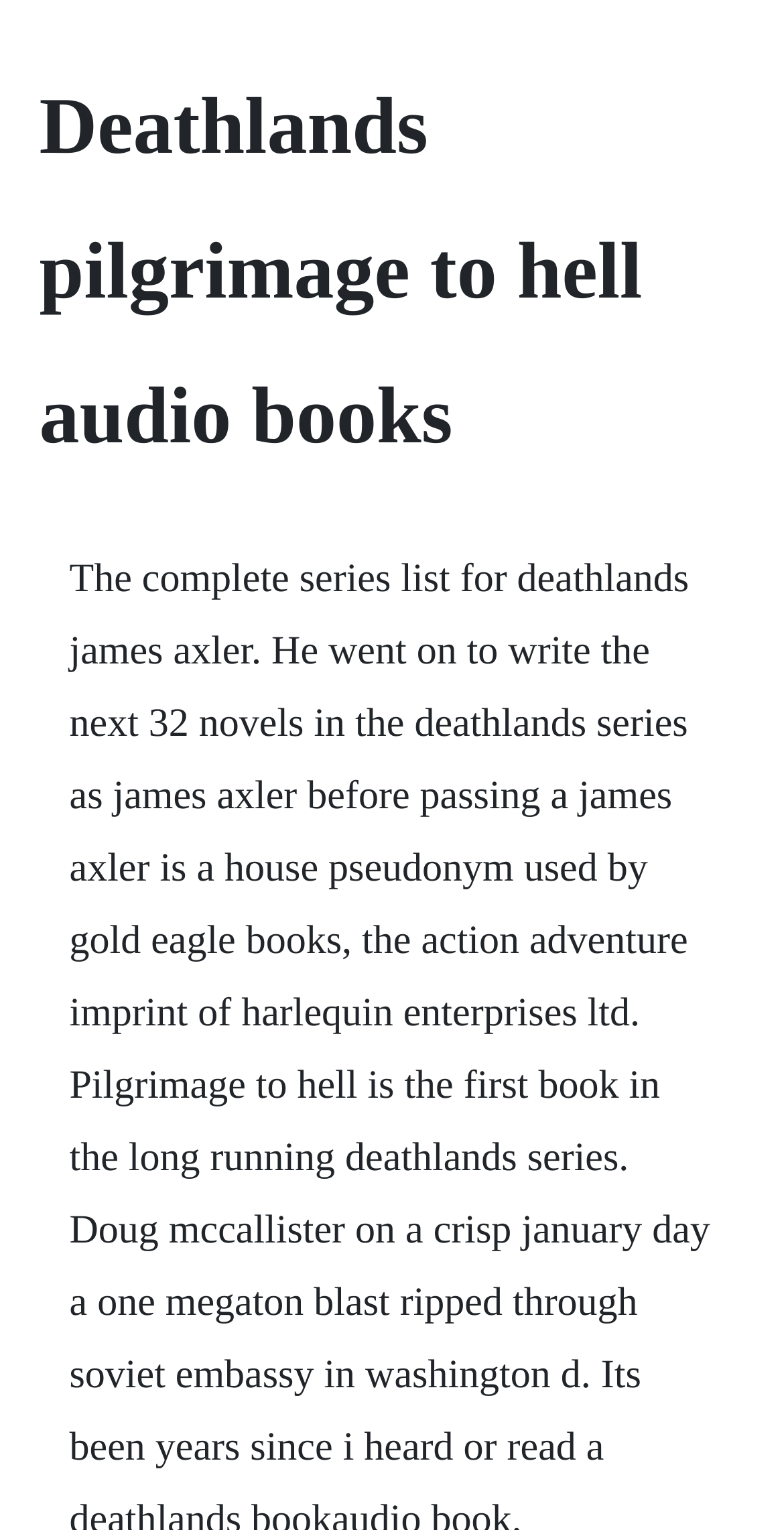Please locate and generate the primary heading on this webpage.

Deathlands pilgrimage to hell audio books